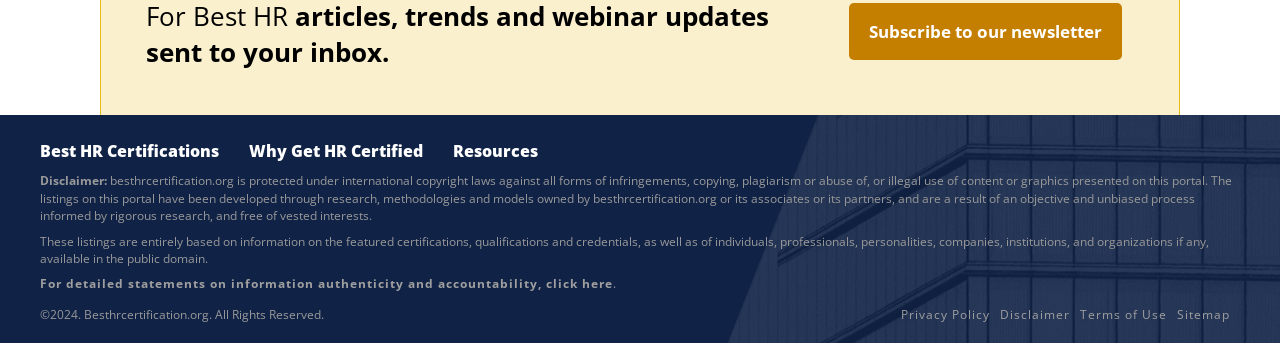Give a concise answer using only one word or phrase for this question:
How many links are in the footer section?

4